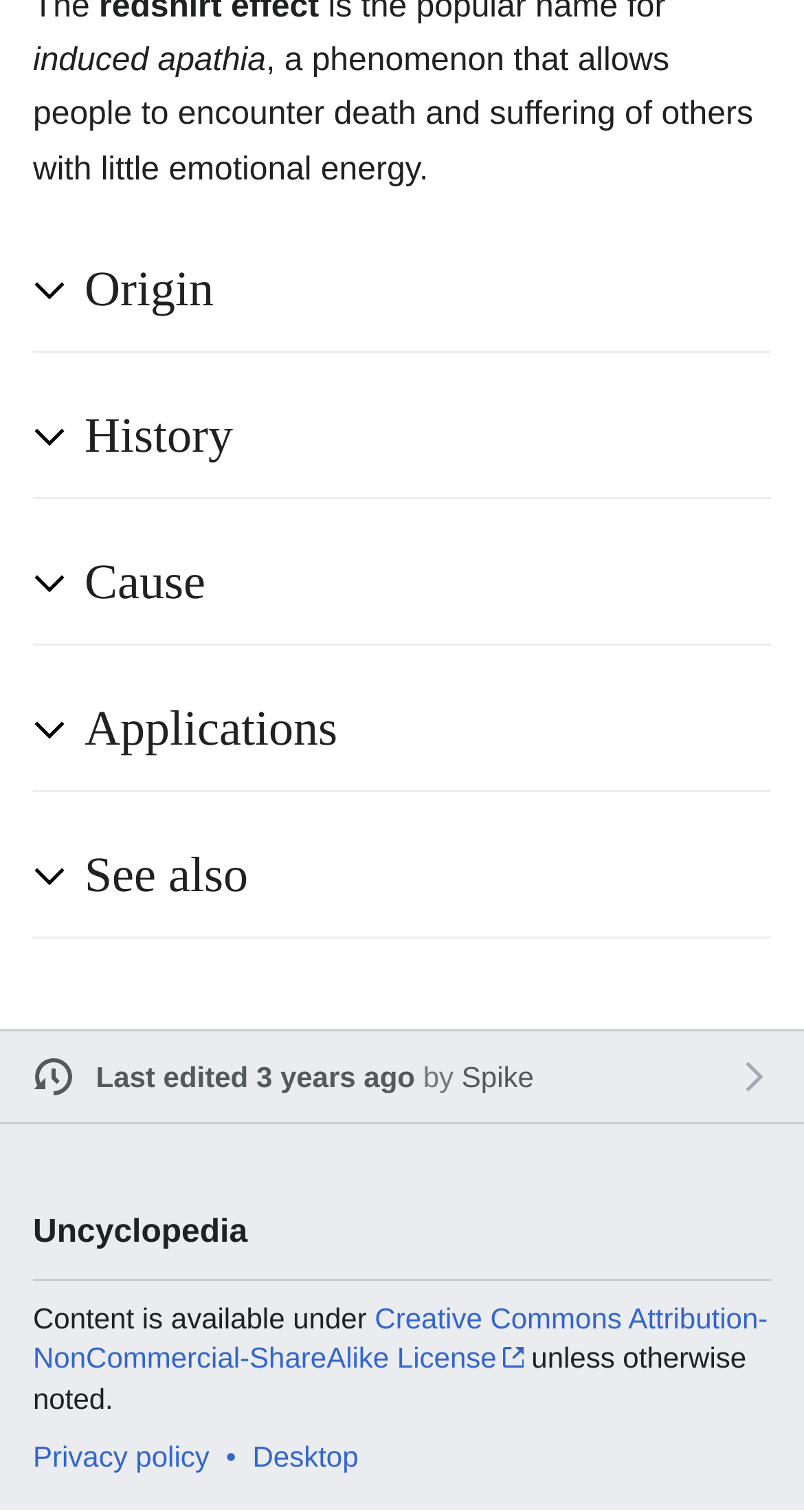Please examine the image and provide a detailed answer to the question: What is the origin of induced apathia?

The question is asking about the origin of induced apathia. Although there is a heading 'Origin' on the webpage, there is no specific information provided about the origin of induced apathia. Therefore, the answer is 'Not specified'.